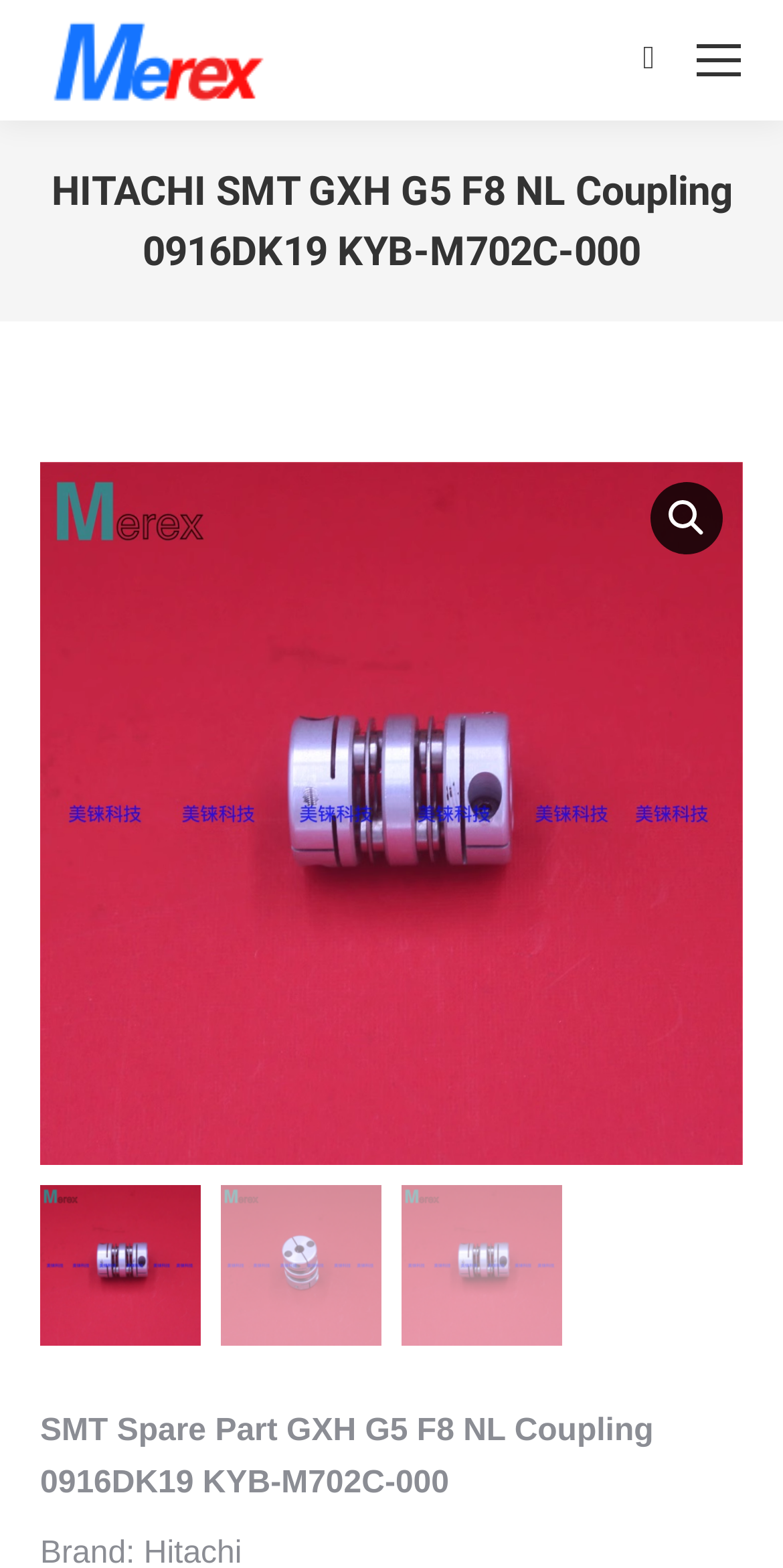Identify the bounding box for the given UI element using the description provided. Coordinates should be in the format (top-left x, top-left y, bottom-right x, bottom-right y) and must be between 0 and 1. Here is the description: aria-label="Open menu"

None